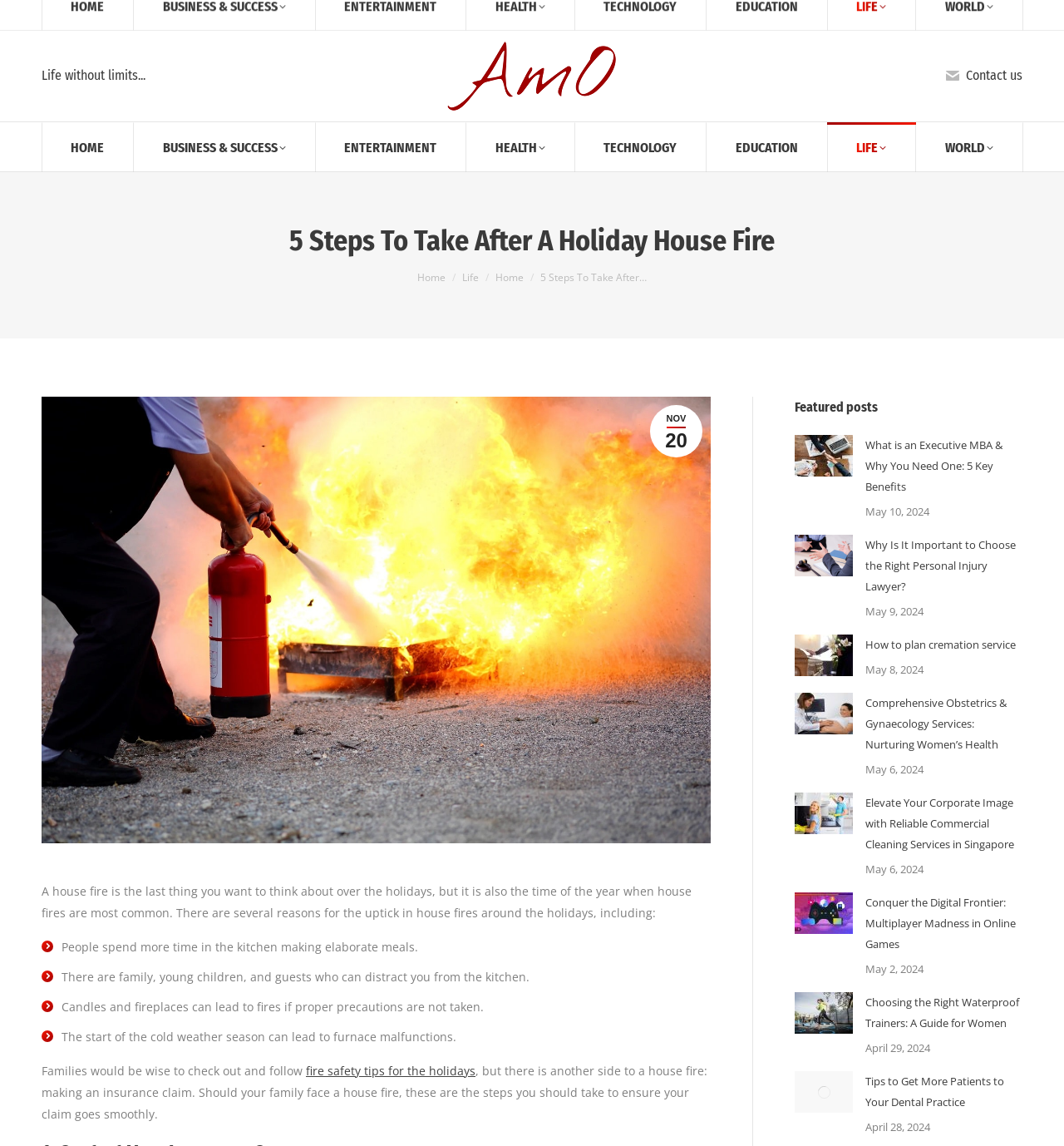Predict the bounding box of the UI element that fits this description: "Business & Success".

[0.125, 0.107, 0.296, 0.149]